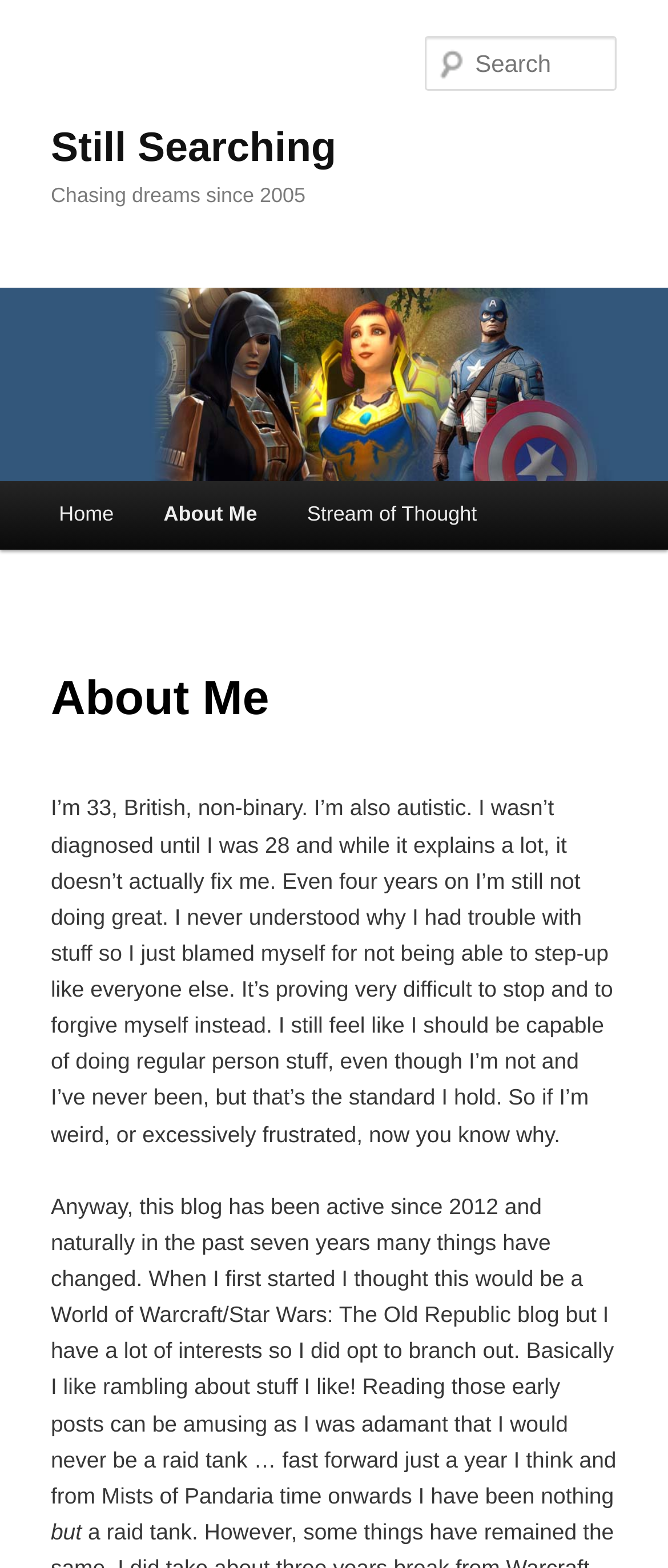What is the author's age?
Use the image to give a comprehensive and detailed response to the question.

The author's age is mentioned in the text as 'I’m 33, British, non-binary.'